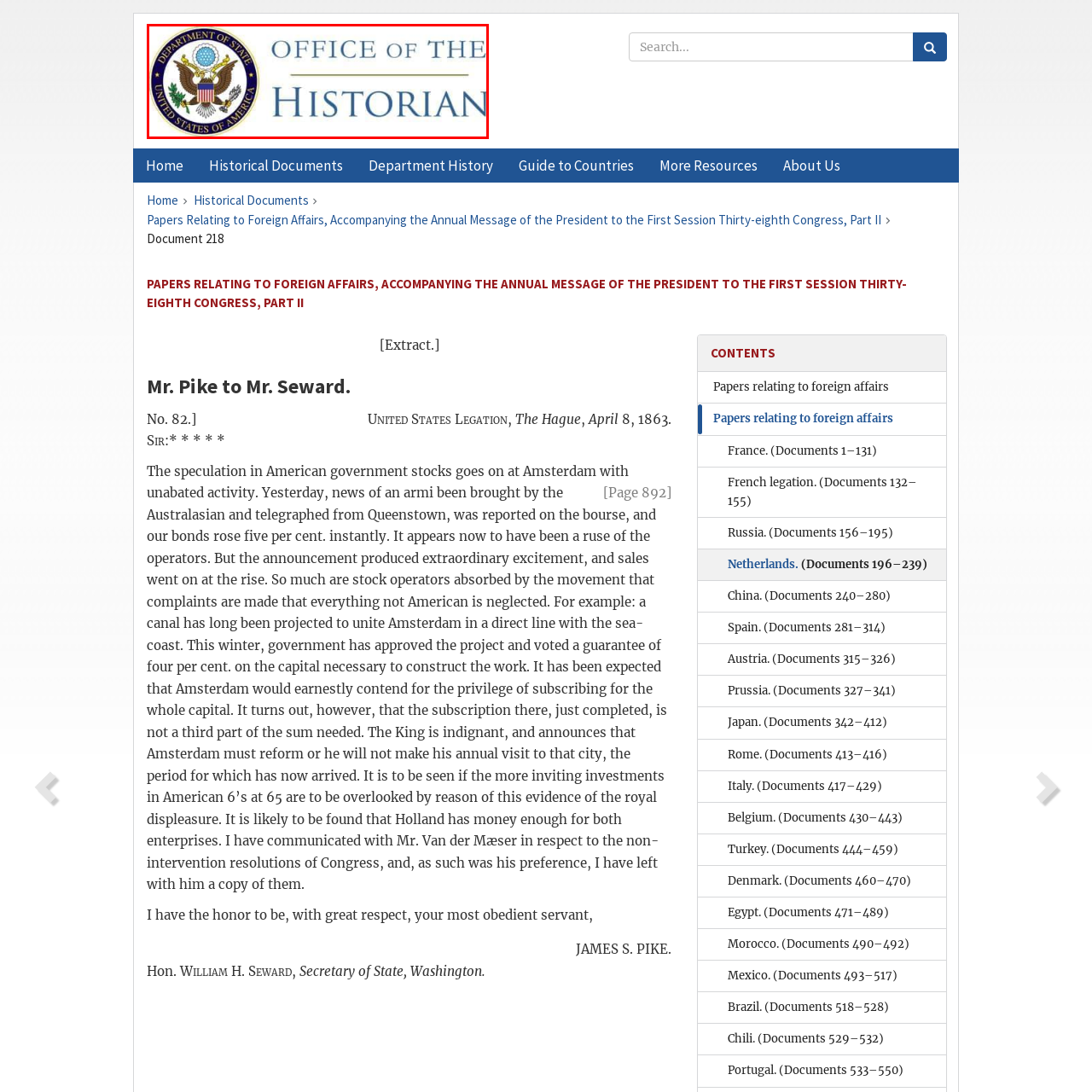Consider the image within the red frame and reply with a brief answer: What is the significance of the eagle in the emblem?

American strength and freedom